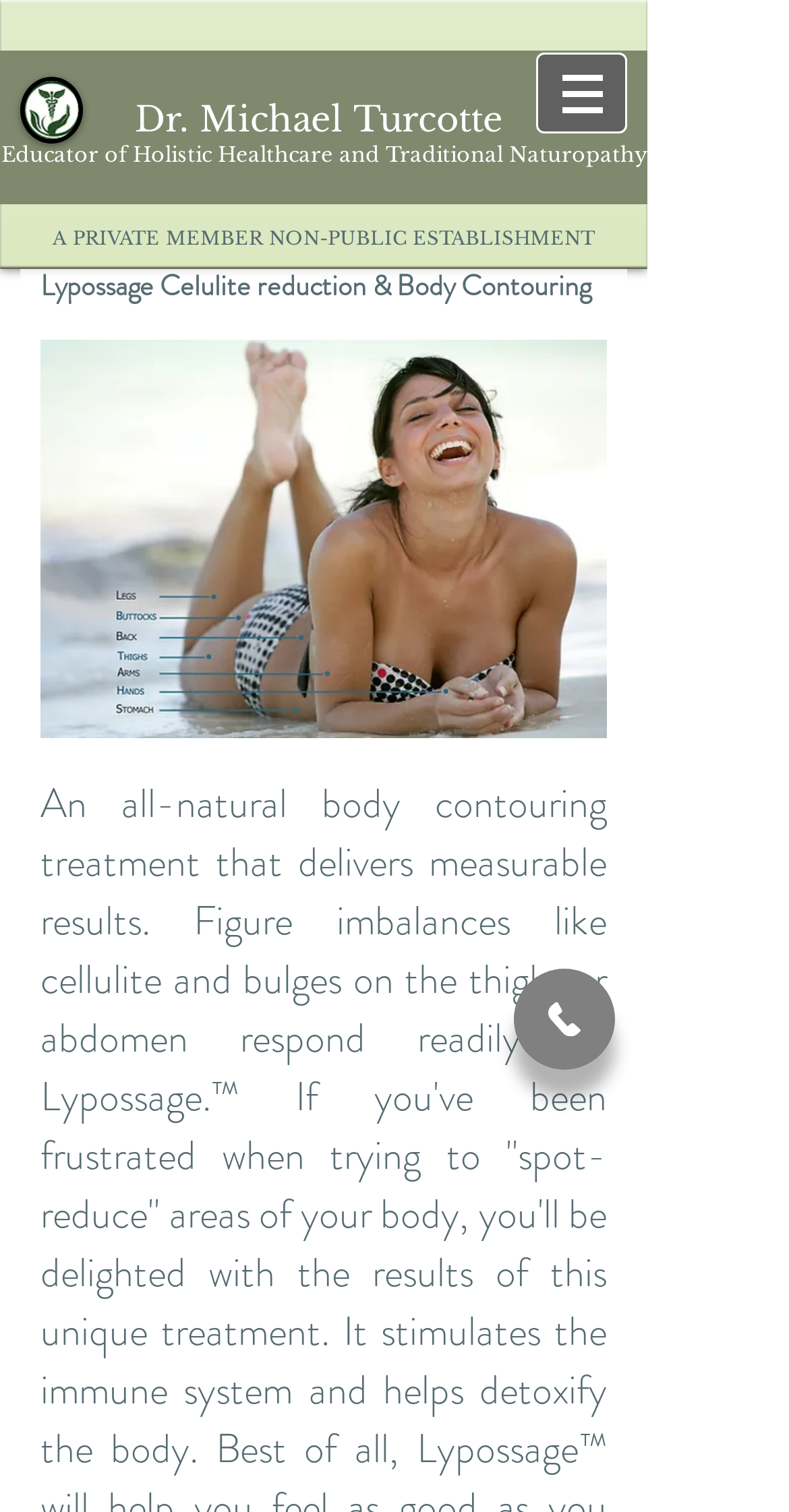What is the type of establishment?
Please use the image to provide a one-word or short phrase answer.

PRIVATE MEMBER NON-PUBLIC